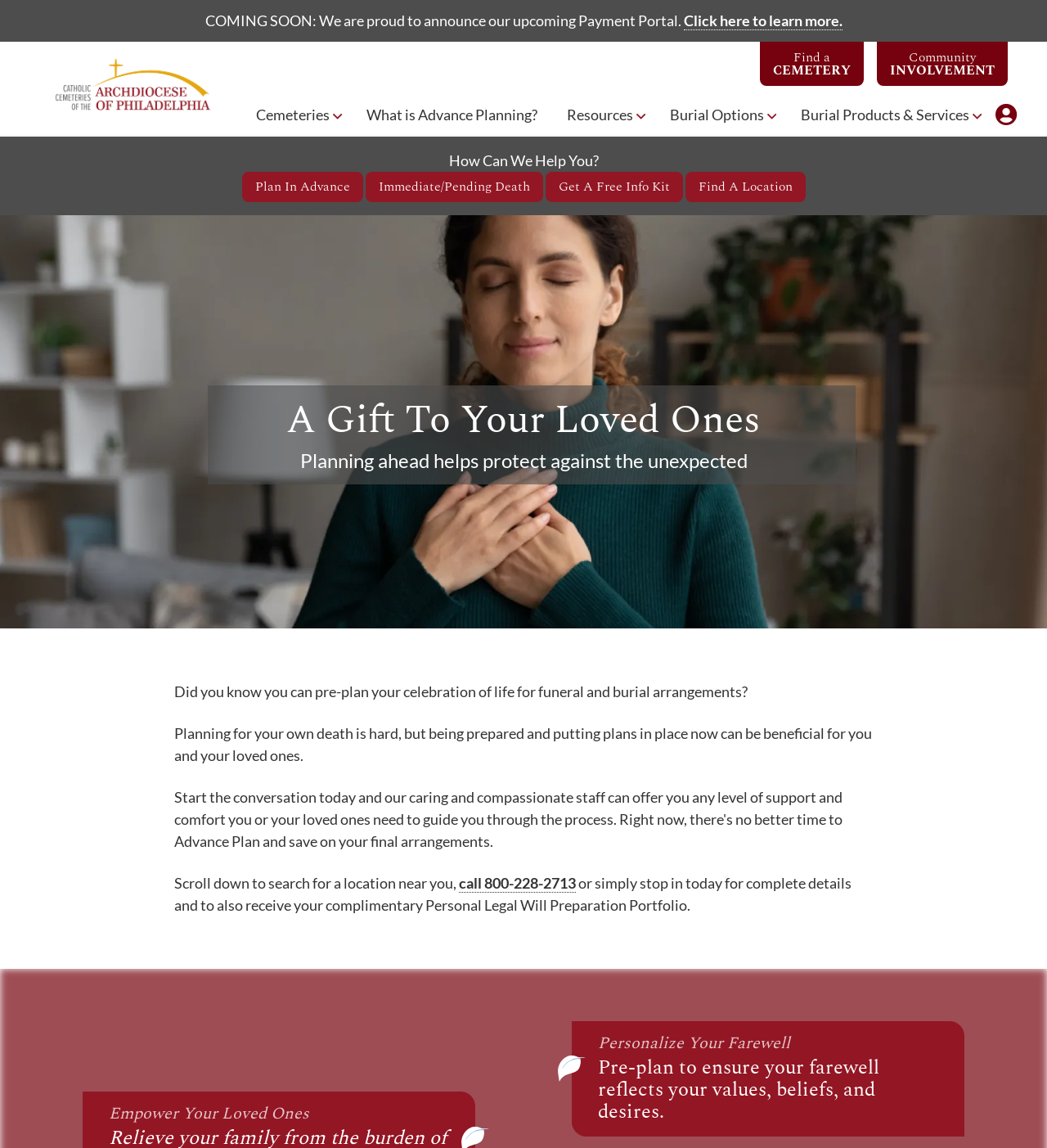What is the name of the cemetery organization?
Please answer the question with as much detail and depth as you can.

I found the answer by looking at the link with the text 'Philadelphia Catholic Cemeteries' which is located at the top left of the webpage, accompanied by an image.